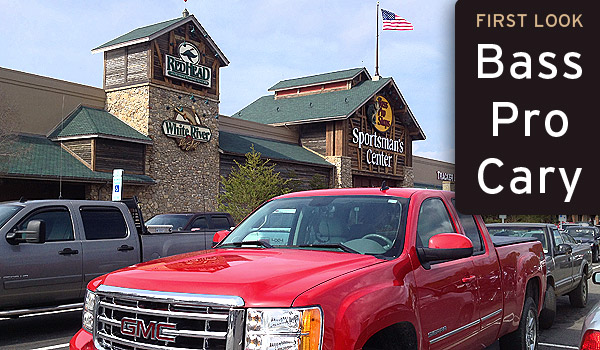What is written on the clear signage of the Bass Pro shop?
Refer to the screenshot and answer in one word or phrase.

Sportsman's Center and White River